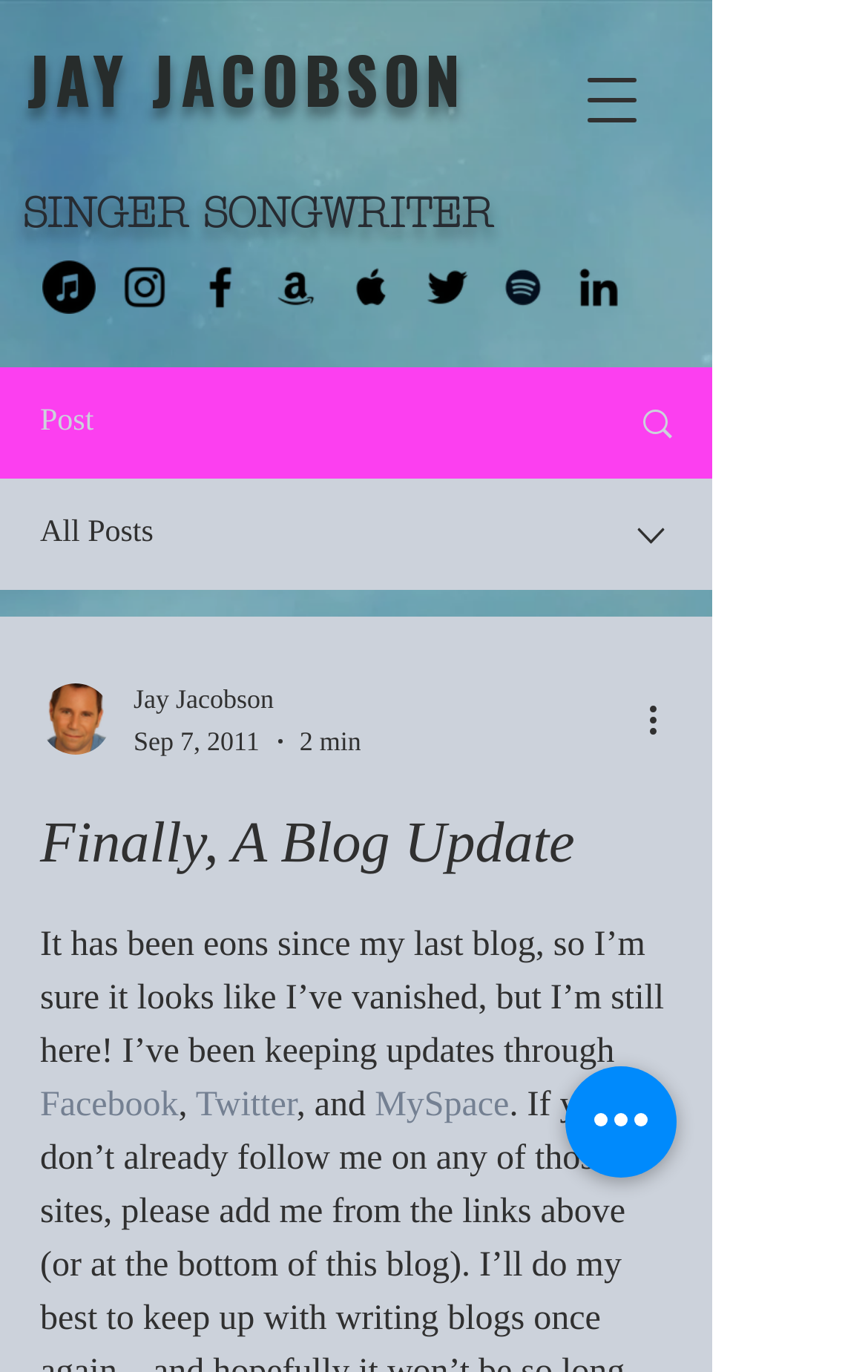Produce an elaborate caption capturing the essence of the webpage.

The webpage is a blog update page with a title "Finally, A Blog Update". At the top left, there is a link to the author's name "JAY JACOBSON". Below the title, there is a social bar with 7 links to various social media platforms, including iTunes, Instagram, Facebook, Amazon, Apple Music, Twitter, and LinkedIn, each accompanied by an icon.

On the left side, there is a navigation menu with a button to open it. The menu contains options such as "Post", "All Posts", and a combobox with a dropdown menu. Below the navigation menu, there is a section with the author's picture, name "Jay Jacobson", and a date "Sep 7, 2011". 

The main content of the page is a blog post with a heading "Finally, A Blog Update". The post starts with a sentence "It has been eons since my last blog, so I’m sure it looks like I’ve vanished, but I’m still here! I’ve been keeping updates through" followed by links to Facebook, Twitter, and MySpace. 

At the bottom right, there is a button "Quick actions" and a button "More actions" with a dropdown menu.